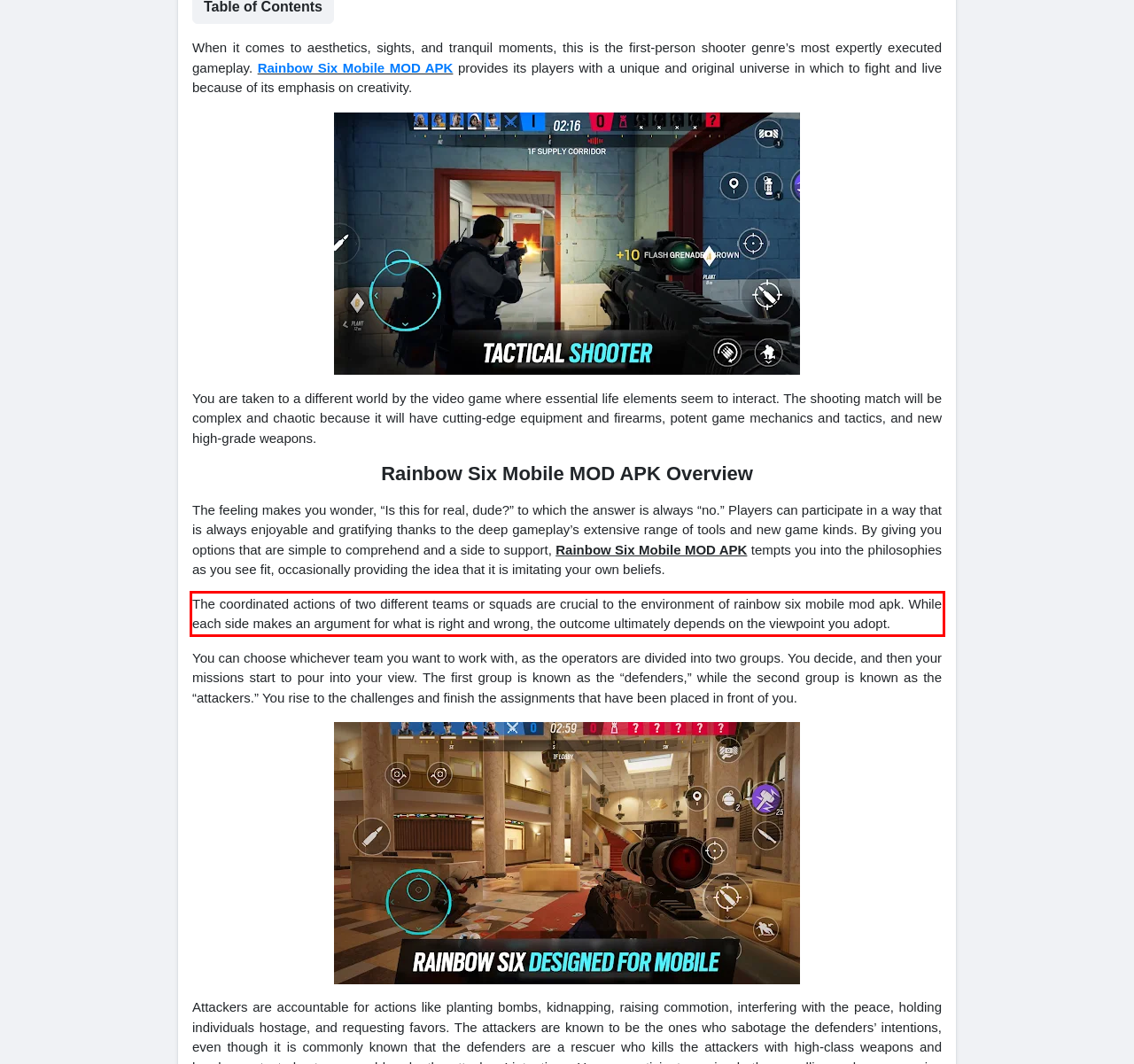View the screenshot of the webpage and identify the UI element surrounded by a red bounding box. Extract the text contained within this red bounding box.

The coordinated actions of two different teams or squads are crucial to the environment of rainbow six mobile mod apk. While each side makes an argument for what is right and wrong, the outcome ultimately depends on the viewpoint you adopt.